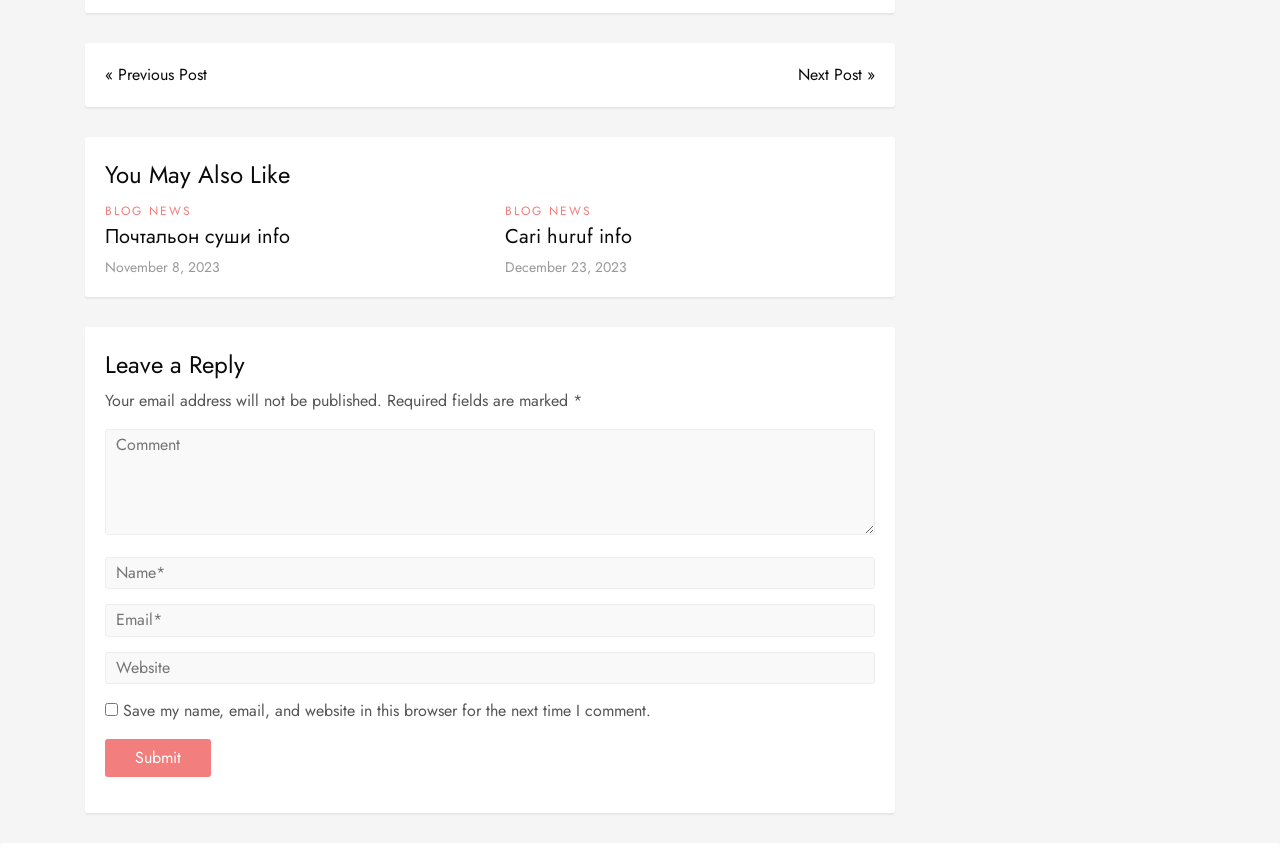Could you find the bounding box coordinates of the clickable area to complete this instruction: "go to previous post"?

[0.082, 0.073, 0.162, 0.101]